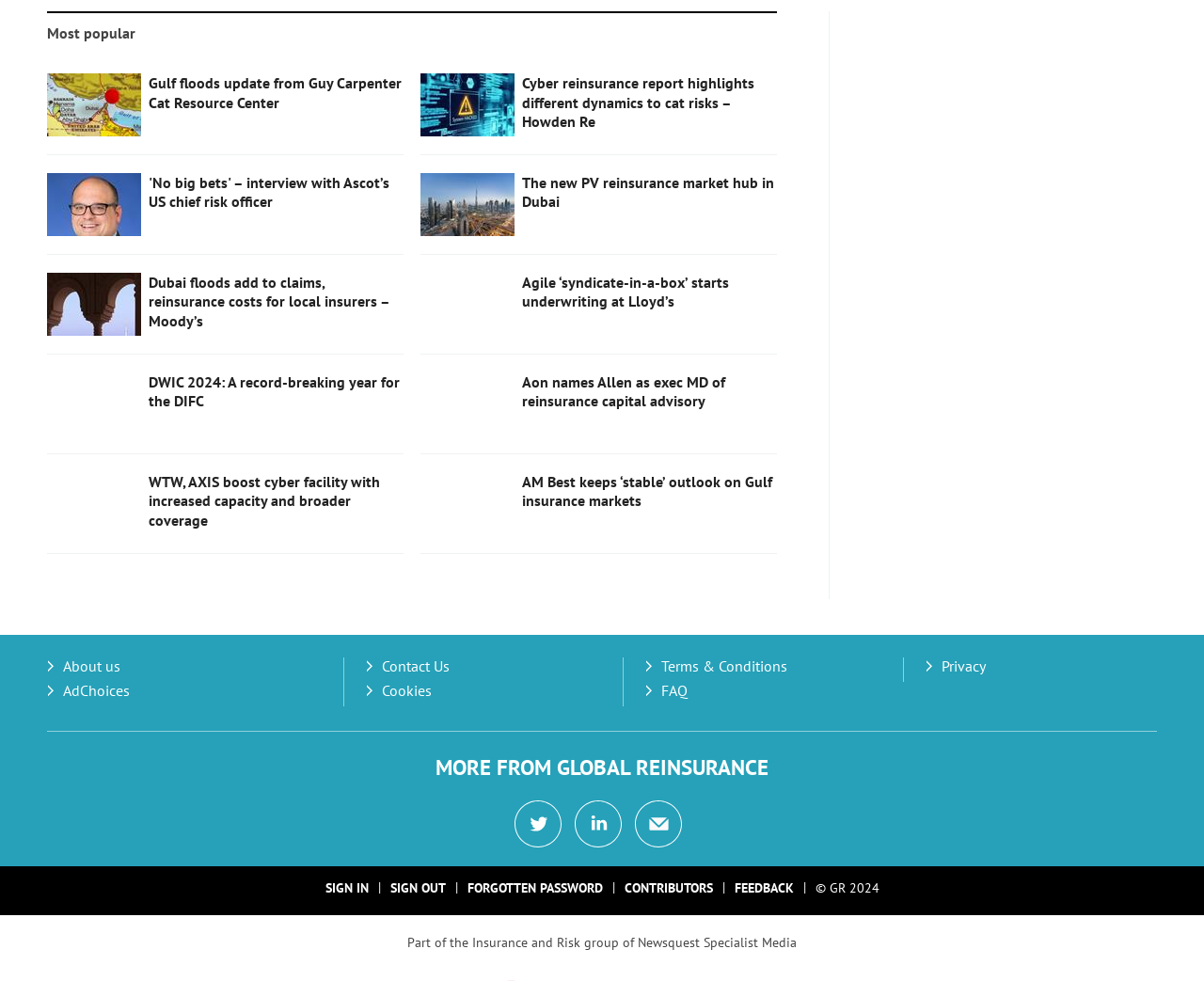Please identify the bounding box coordinates of the element that needs to be clicked to perform the following instruction: "Follow Global Reinsurance on Twitter".

[0.427, 0.815, 0.467, 0.865]